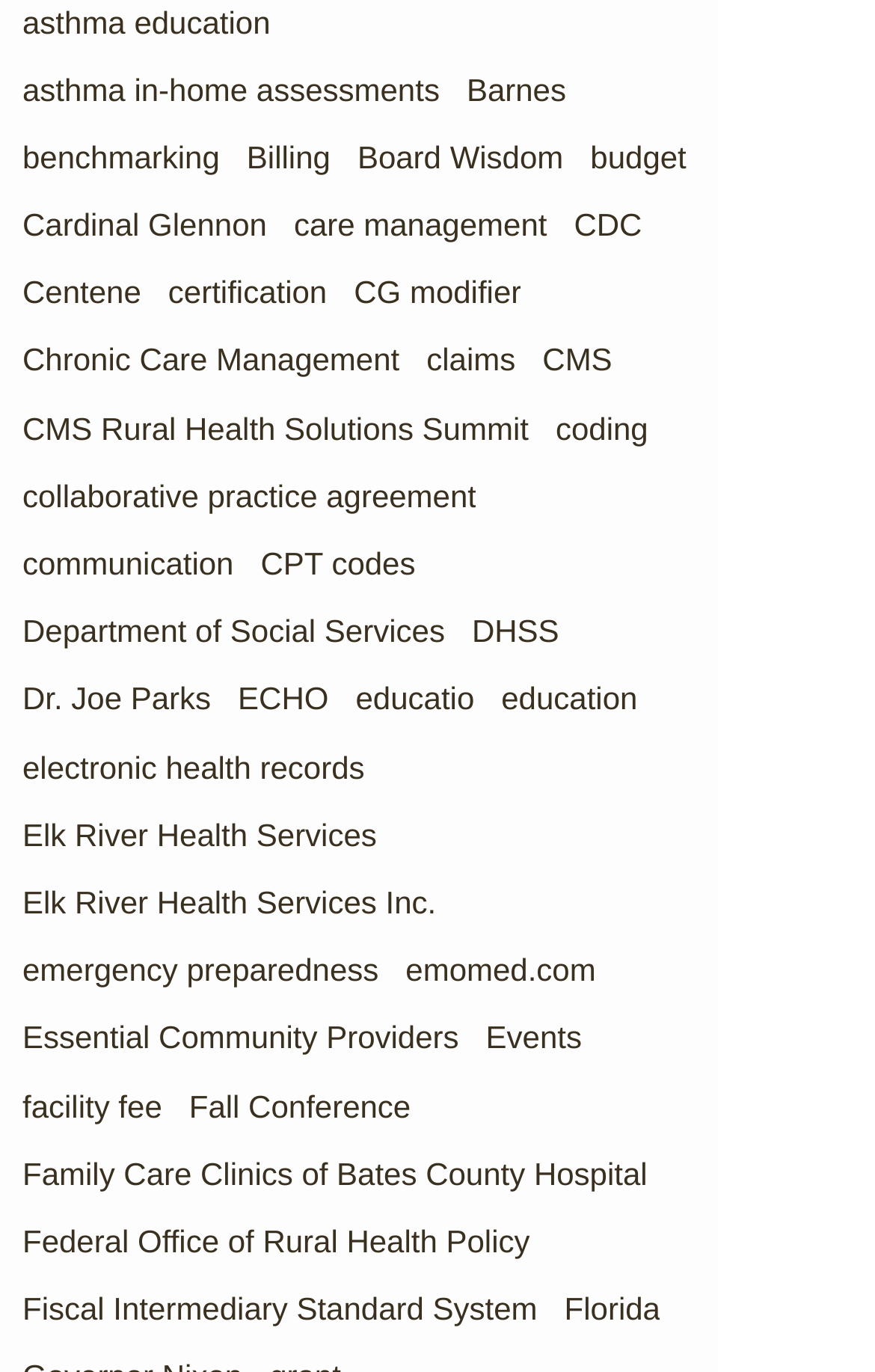Answer with a single word or phrase: 
How many links are there in the top 10% of the webpage?

5